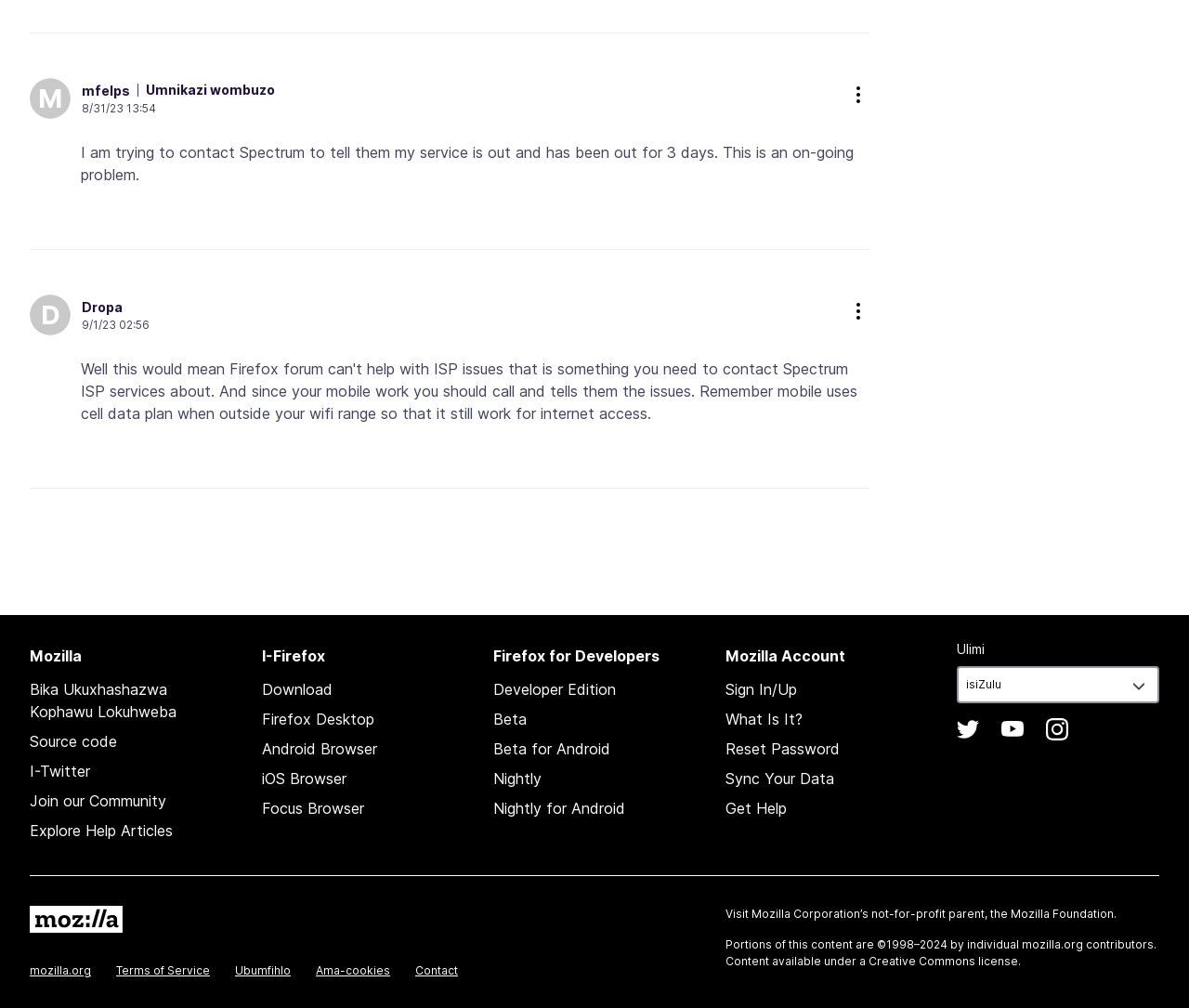Find the bounding box of the UI element described as: "Ama-cookies". The bounding box coordinates should be given as four float values between 0 and 1, i.e., [left, top, right, bottom].

[0.266, 0.956, 0.328, 0.97]